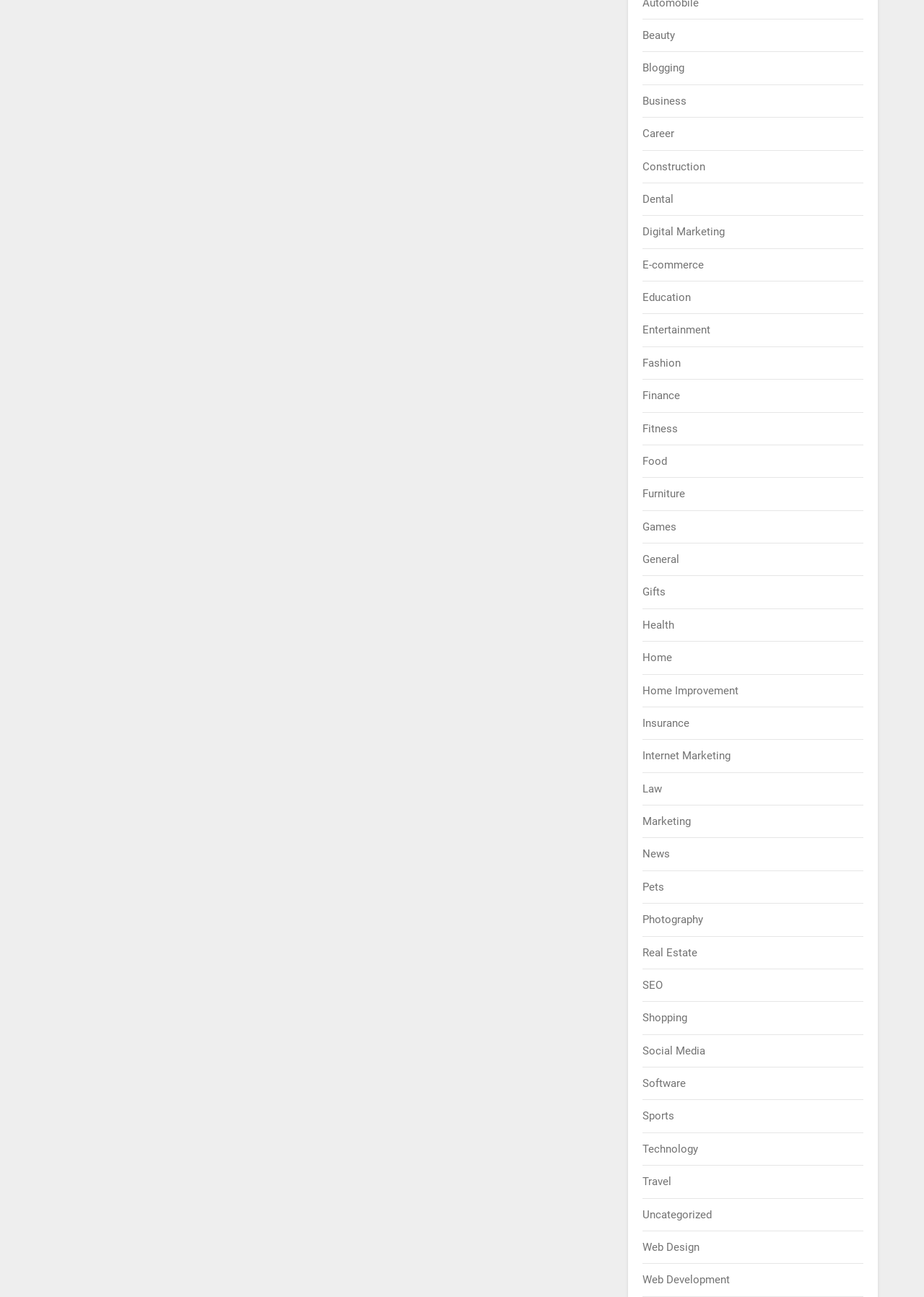Determine the bounding box coordinates of the clickable region to execute the instruction: "Visit the Home Improvement page". The coordinates should be four float numbers between 0 and 1, denoted as [left, top, right, bottom].

[0.696, 0.527, 0.8, 0.537]